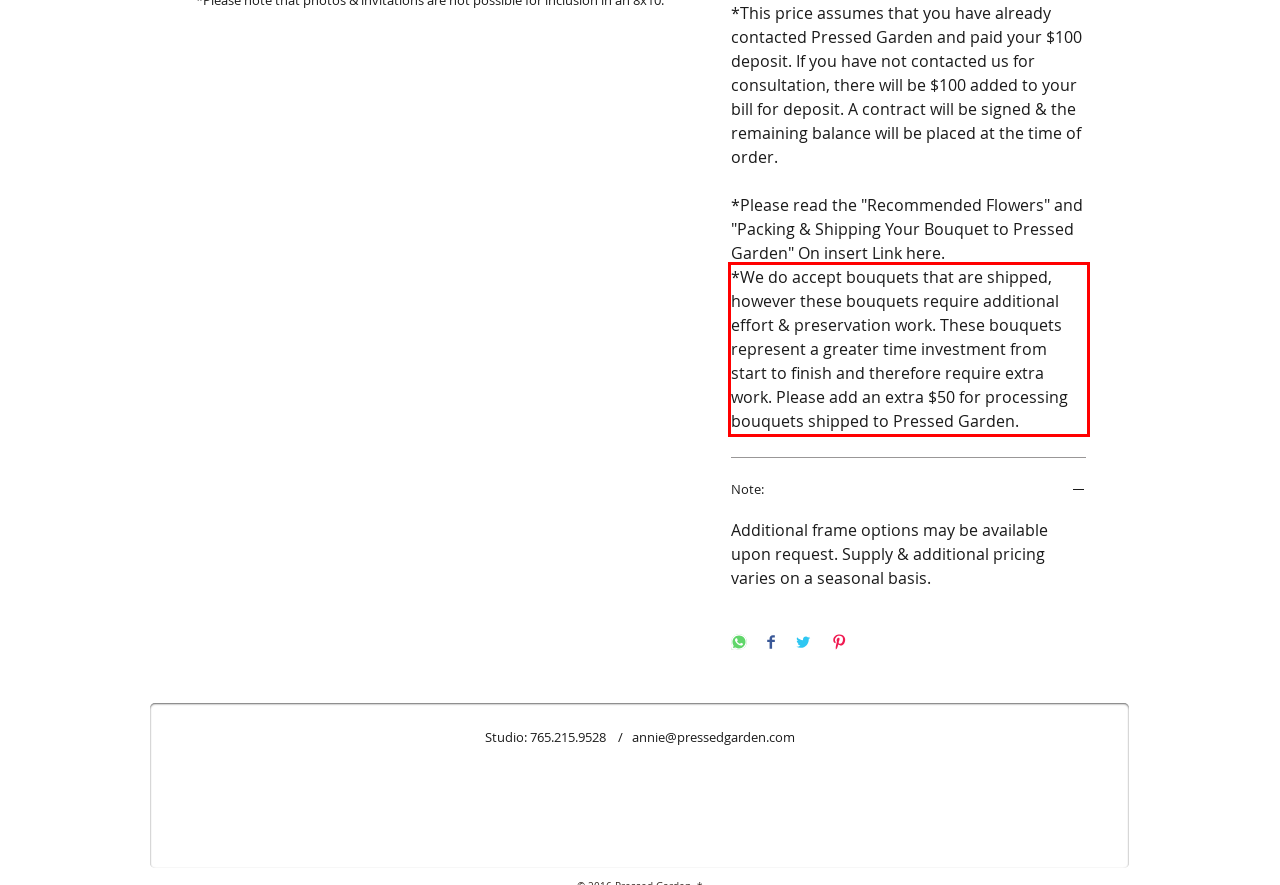Examine the webpage screenshot and use OCR to recognize and output the text within the red bounding box.

*We do accept bouquets that are shipped, however these bouquets require additional effort & preservation work. These bouquets represent a greater time investment from start to finish and therefore require extra work. Please add an extra $50 for processing bouquets shipped to Pressed Garden.